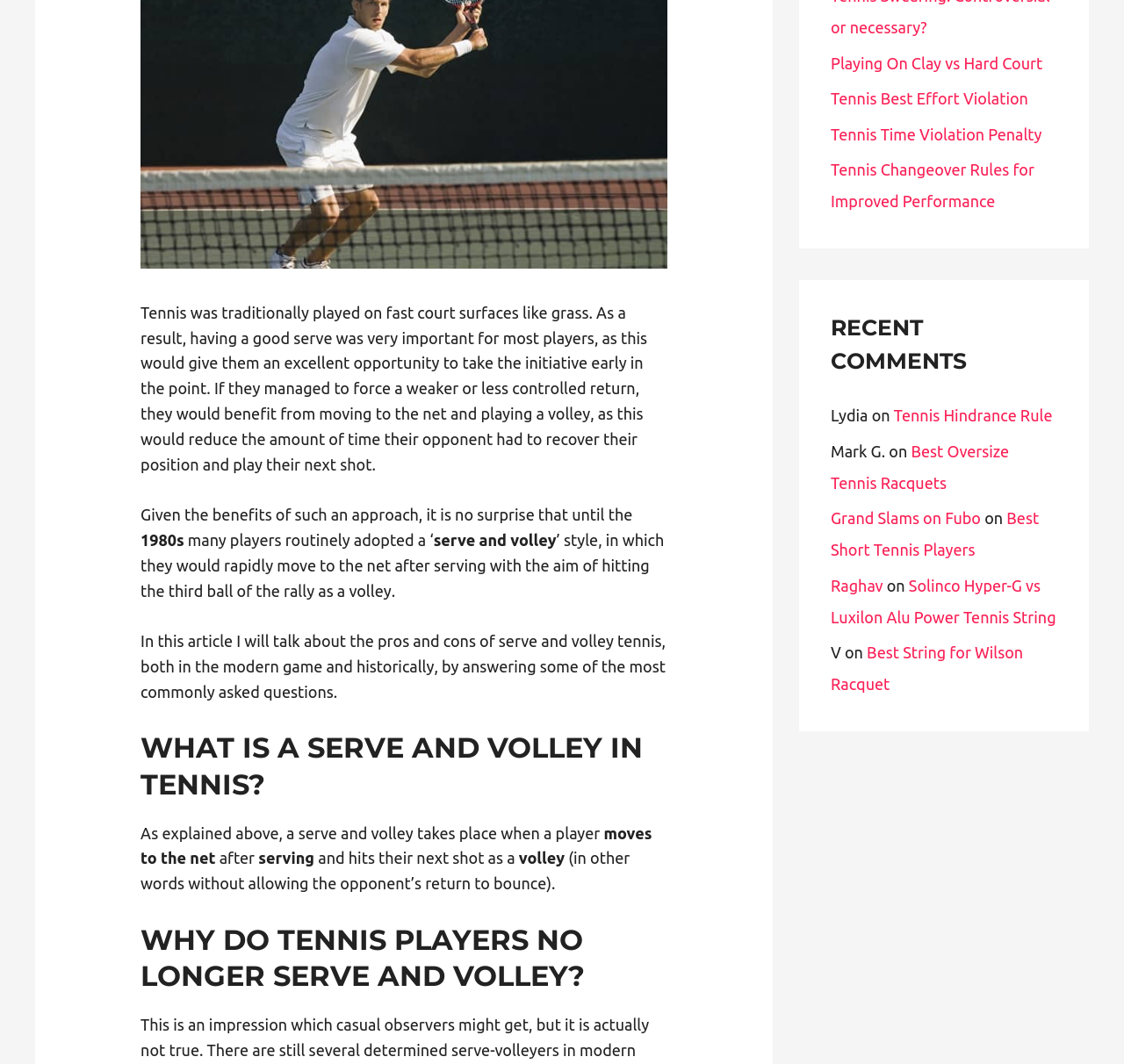Given the element description, predict the bounding box coordinates in the format (top-left x, top-left y, bottom-right x, bottom-right y), using floating point numbers between 0 and 1: Grand Slams on Fubo

[0.739, 0.479, 0.873, 0.495]